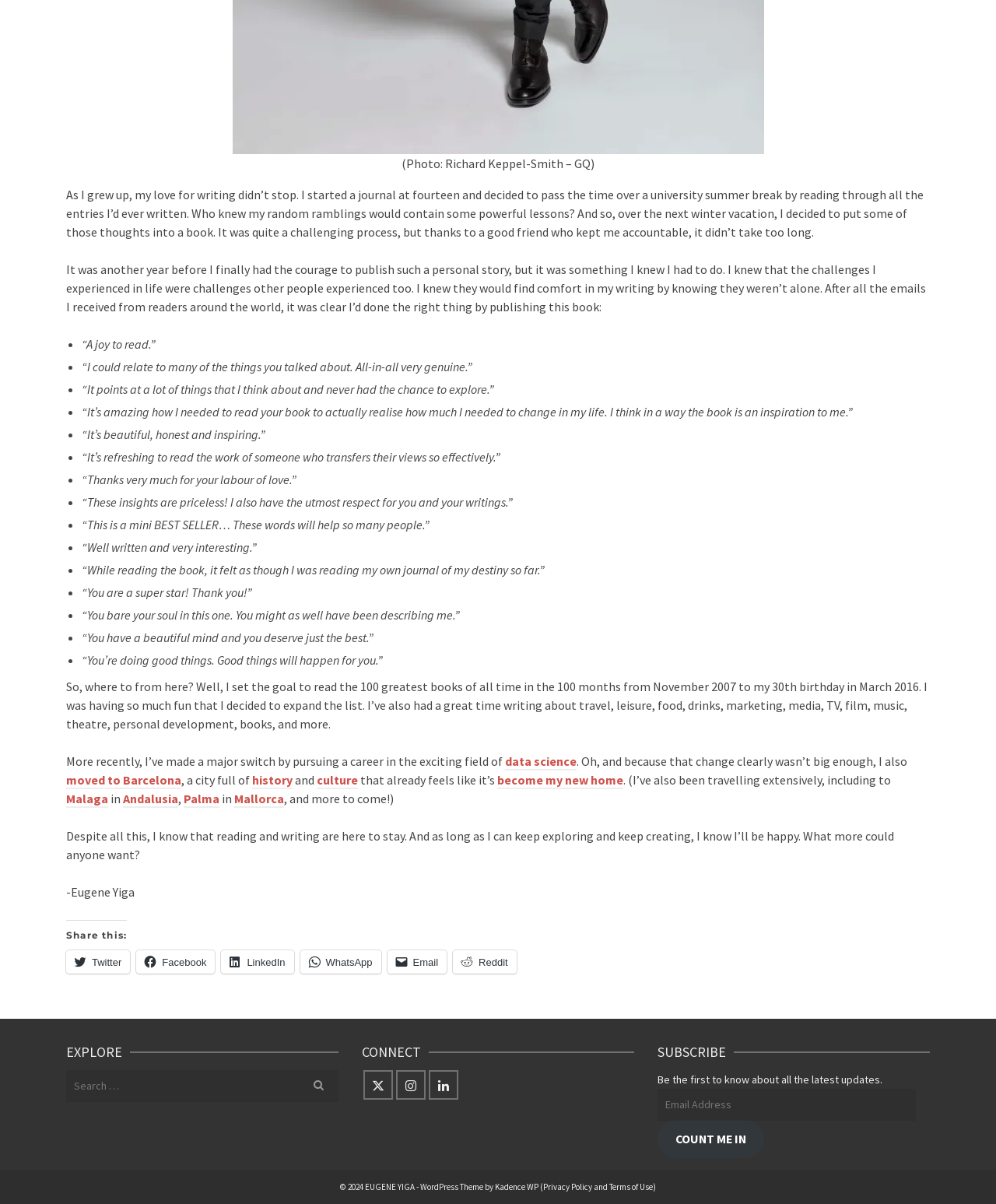Determine the bounding box coordinates of the element that should be clicked to execute the following command: "Share this on Facebook".

[0.137, 0.79, 0.216, 0.809]